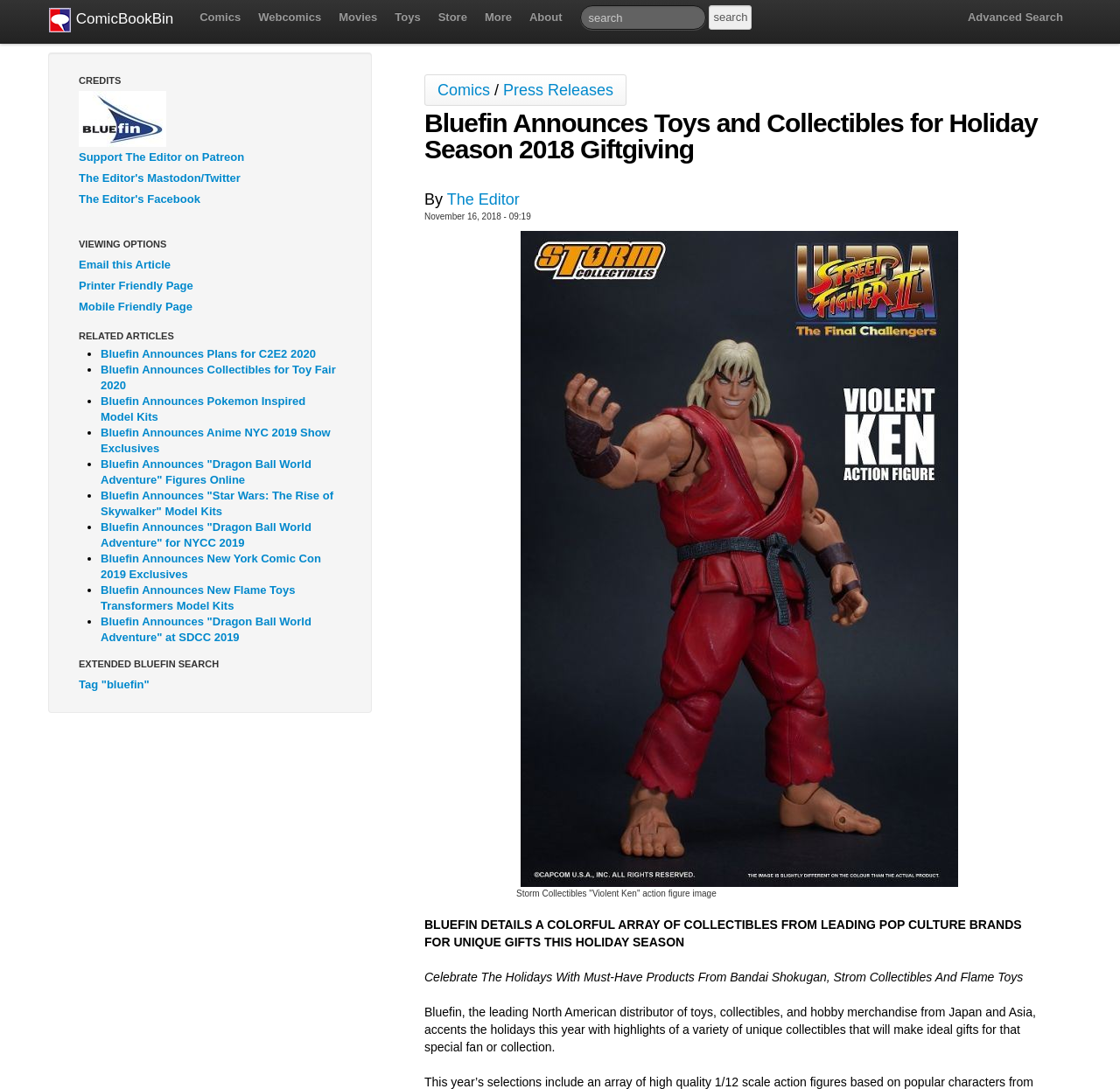Determine the bounding box coordinates of the region to click in order to accomplish the following instruction: "Support The Editor on Patreon". Provide the coordinates as four float numbers between 0 and 1, specifically [left, top, right, bottom].

[0.059, 0.135, 0.316, 0.154]